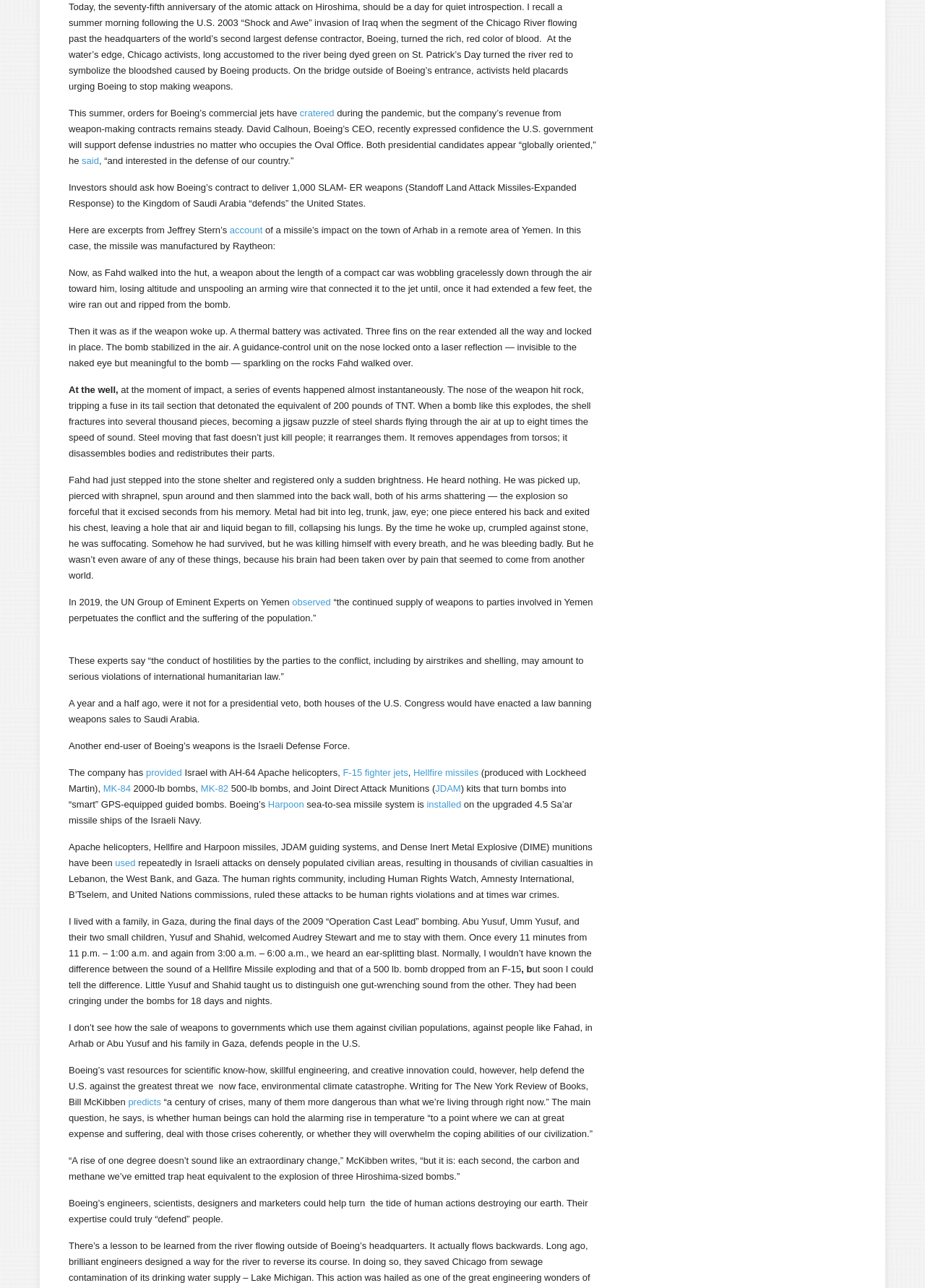Identify the bounding box coordinates for the UI element described by the following text: "Harpoon". Provide the coordinates as four float numbers between 0 and 1, in the format [left, top, right, bottom].

[0.29, 0.62, 0.329, 0.629]